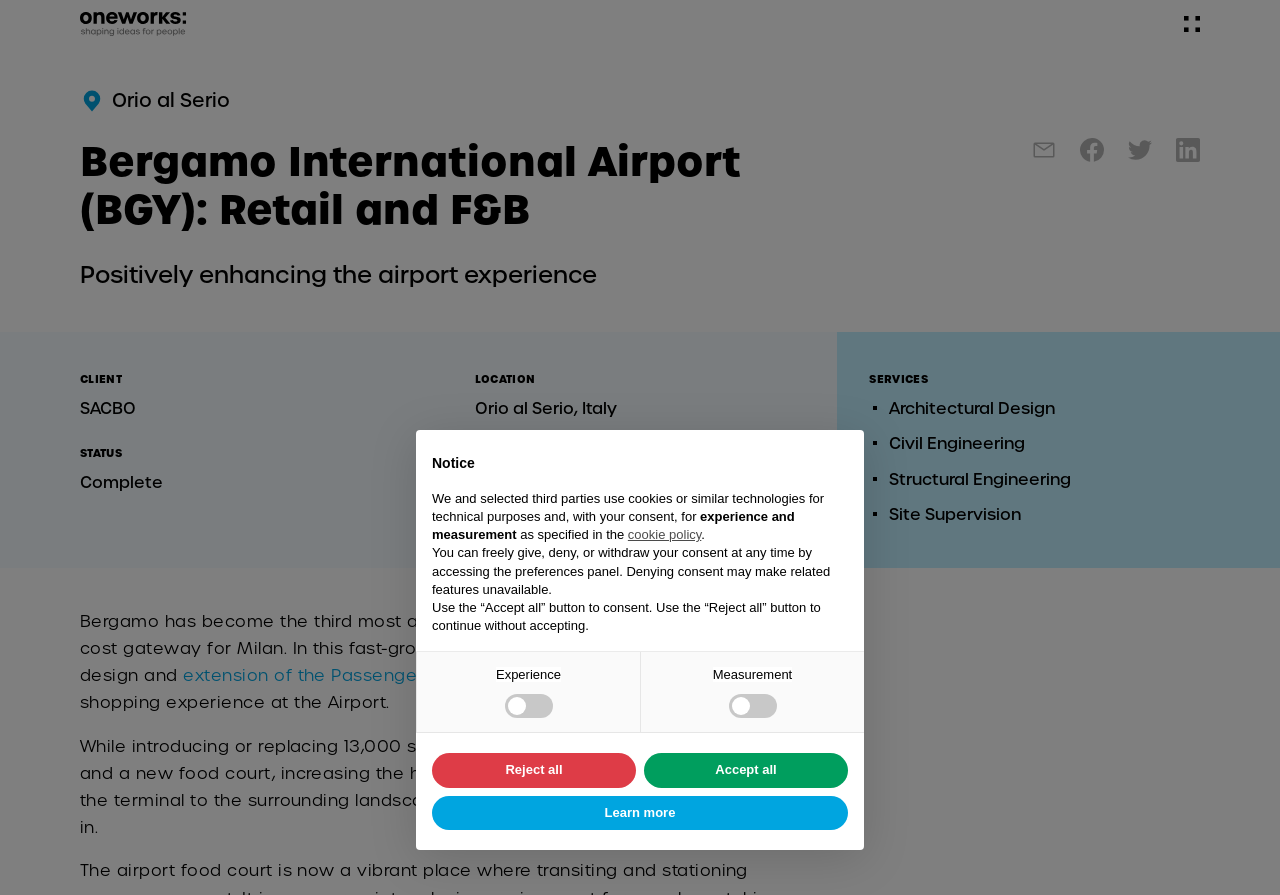What is the name of the airport?
Please answer the question with as much detail as possible using the screenshot.

I found the answer by looking at the heading 'Bergamo International Airport (BGY): Retail and F&B' which is located at the top of the webpage.